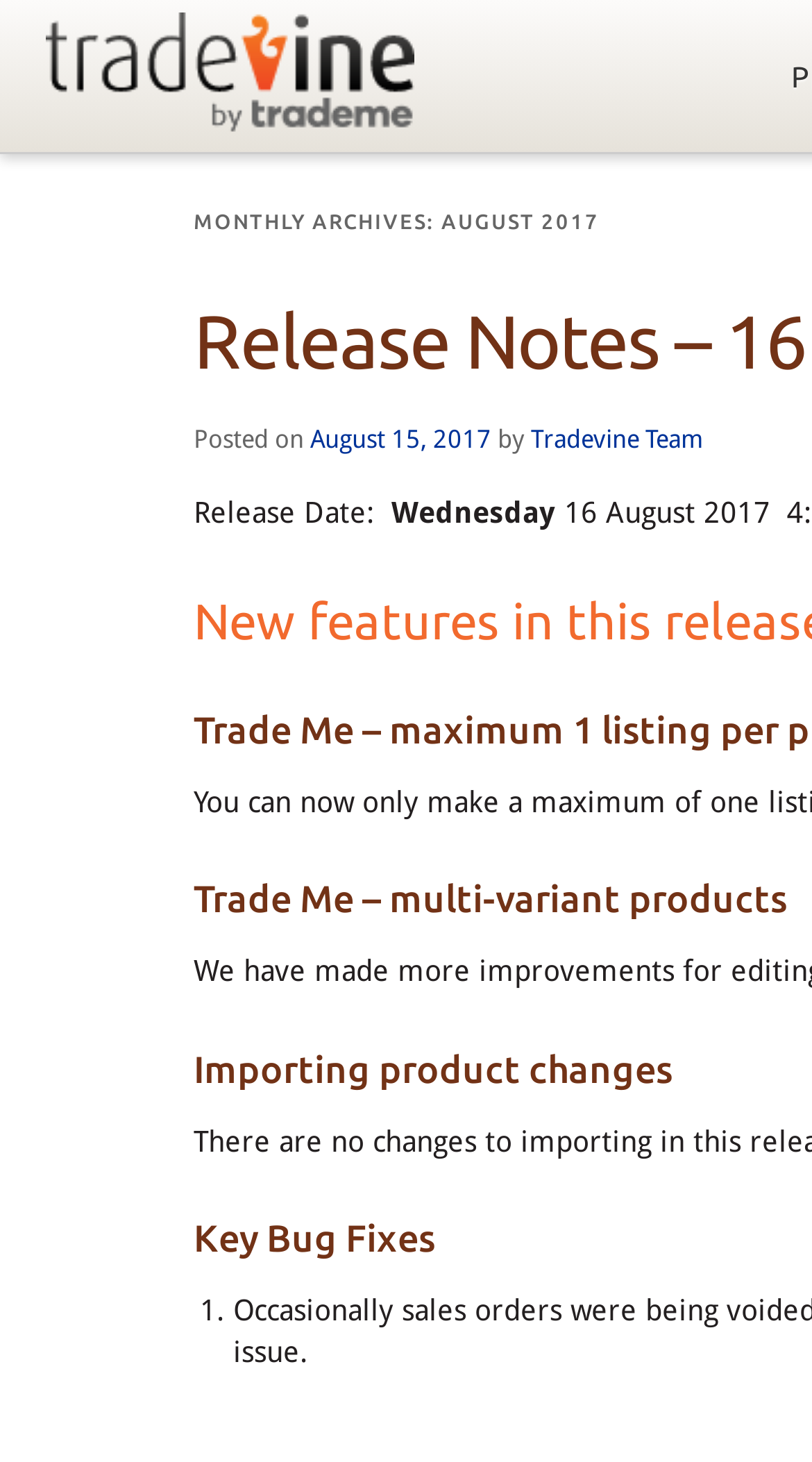Describe all the visual and textual components of the webpage comprehensively.

The webpage appears to be a blog post or article page. At the top, there is a heading that reads "Go to the Tradevine website" with a link to the website. Below this heading, there is a section that displays the post's metadata, including the text "Posted on" followed by a link to the date "August 15, 2017", which also contains a time element. Next to the date, there is a "by" label followed by a link to the author, "Tradevine Team".

Further down, there is a label "Release Date:" followed by the text "Wednesday". The webpage also contains a list, indicated by a list marker "1.", although the list items themselves are not present in the provided accessibility tree. There is also a small amount of whitespace, represented by a static text element containing a non-breaking space character. Overall, the webpage appears to be a simple blog post or article page with basic metadata and a list.